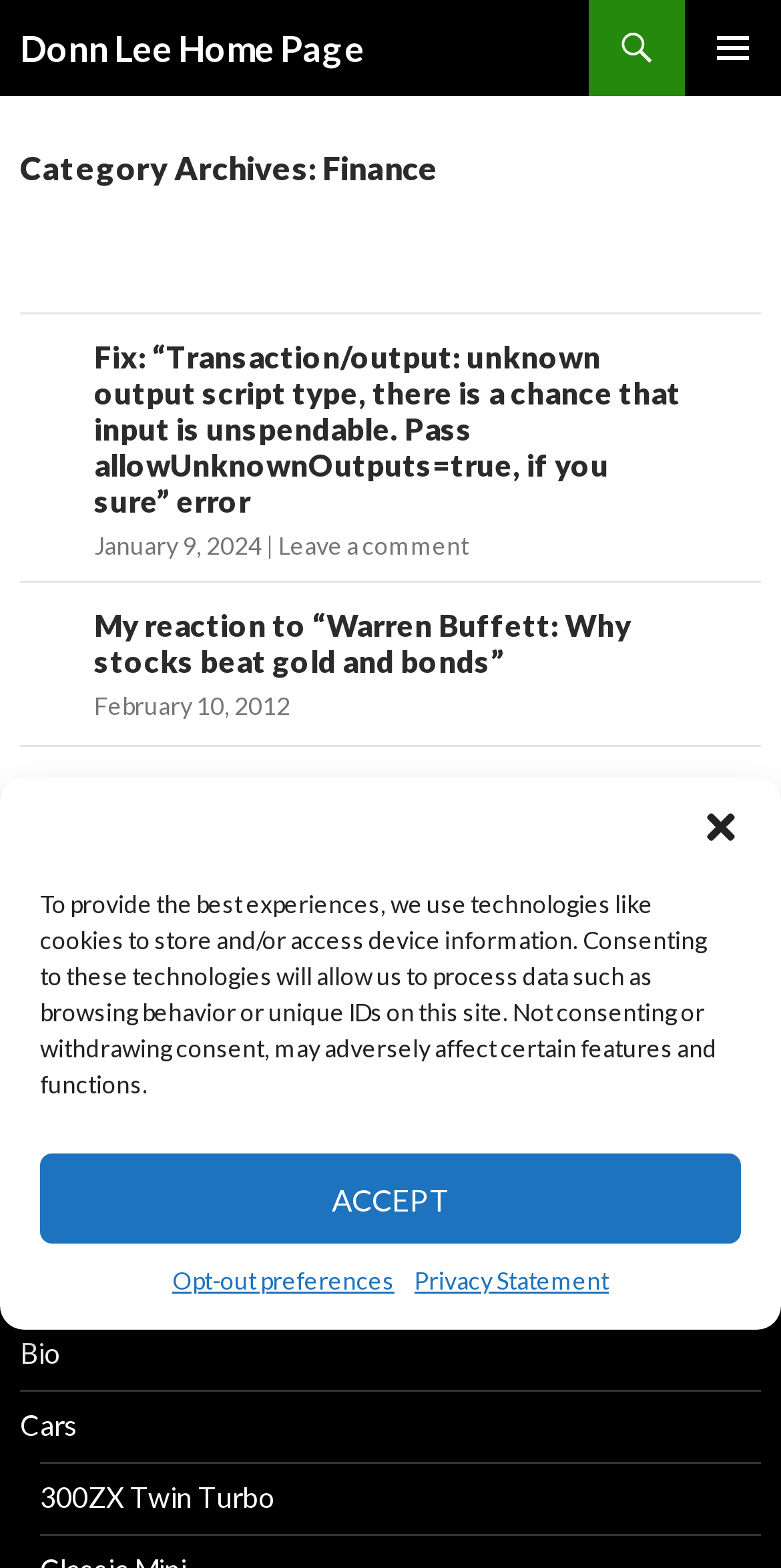What is the category of the archives?
Identify the answer in the screenshot and reply with a single word or phrase.

Finance